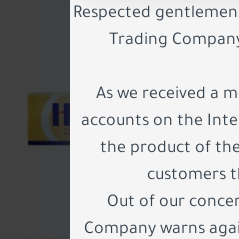Provide a short answer using a single word or phrase for the following question: 
Why is the company warning its customers?

To protect financial information